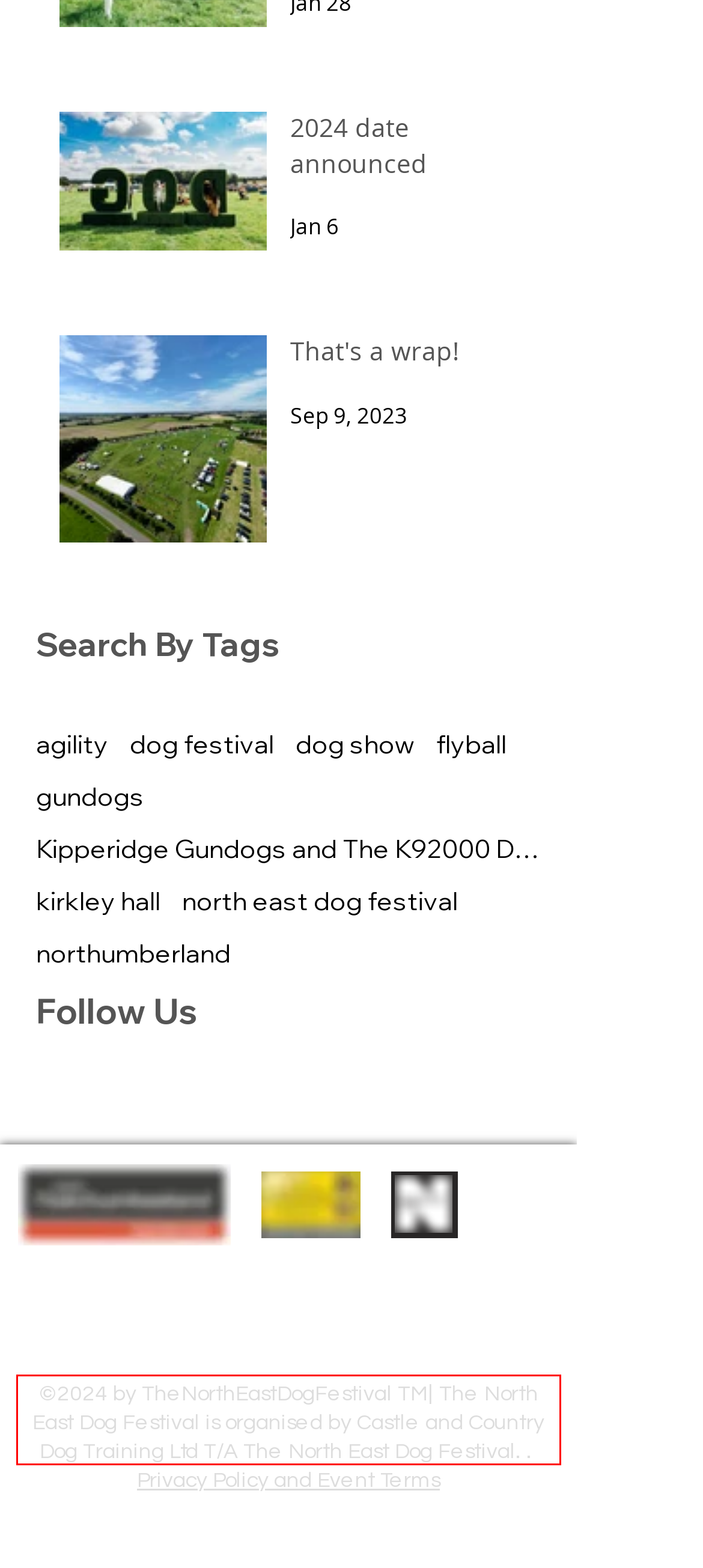Given a screenshot of a webpage with a red bounding box, please identify and retrieve the text inside the red rectangle.

©2024 by TheNorthEastDogFestival TM| The North East Dog Festival is organised by Castle and Country Dog Training Ltd T/A The North East Dog Festival. .